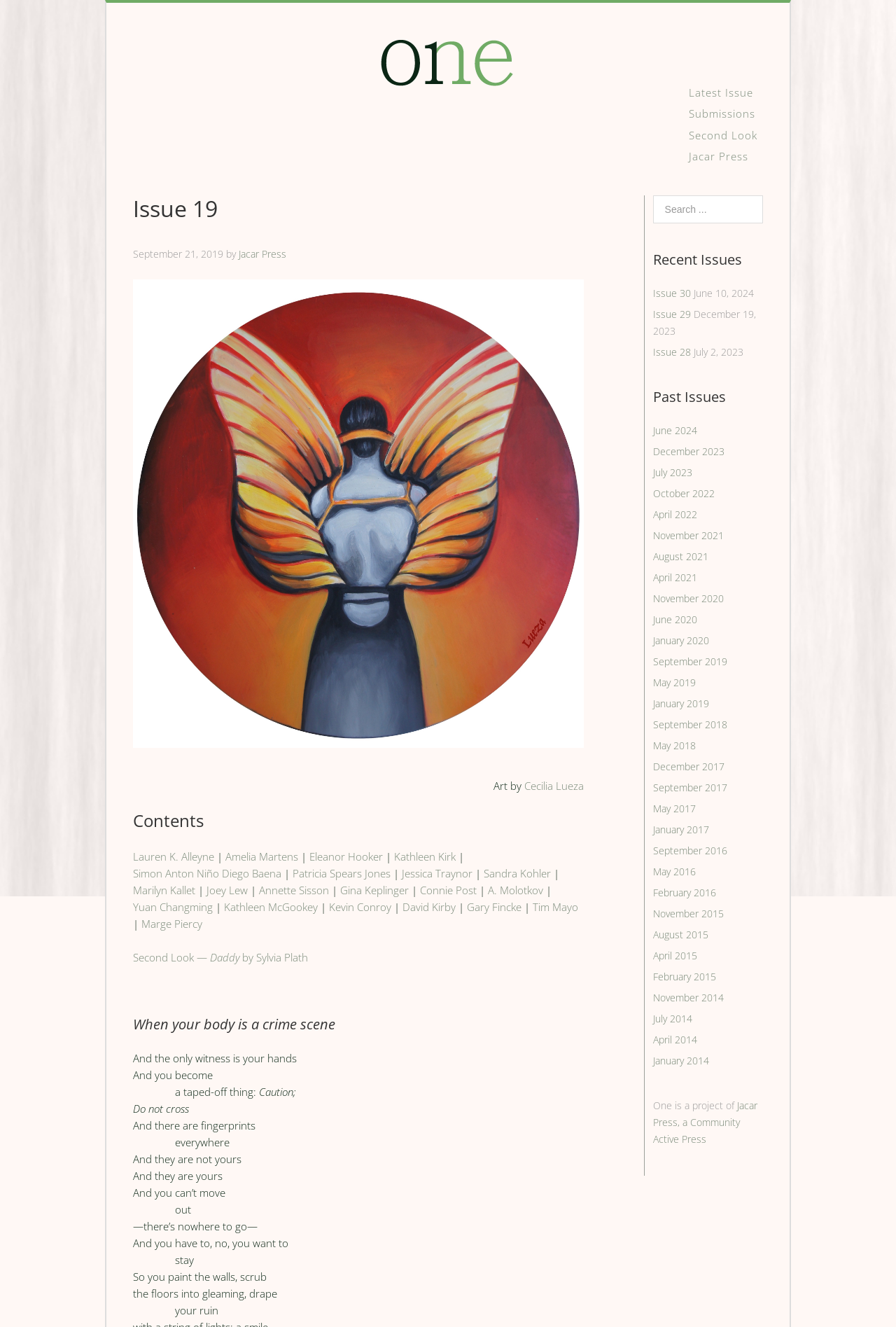Answer succinctly with a single word or phrase:
How many recent issues are listed on this webpage?

3